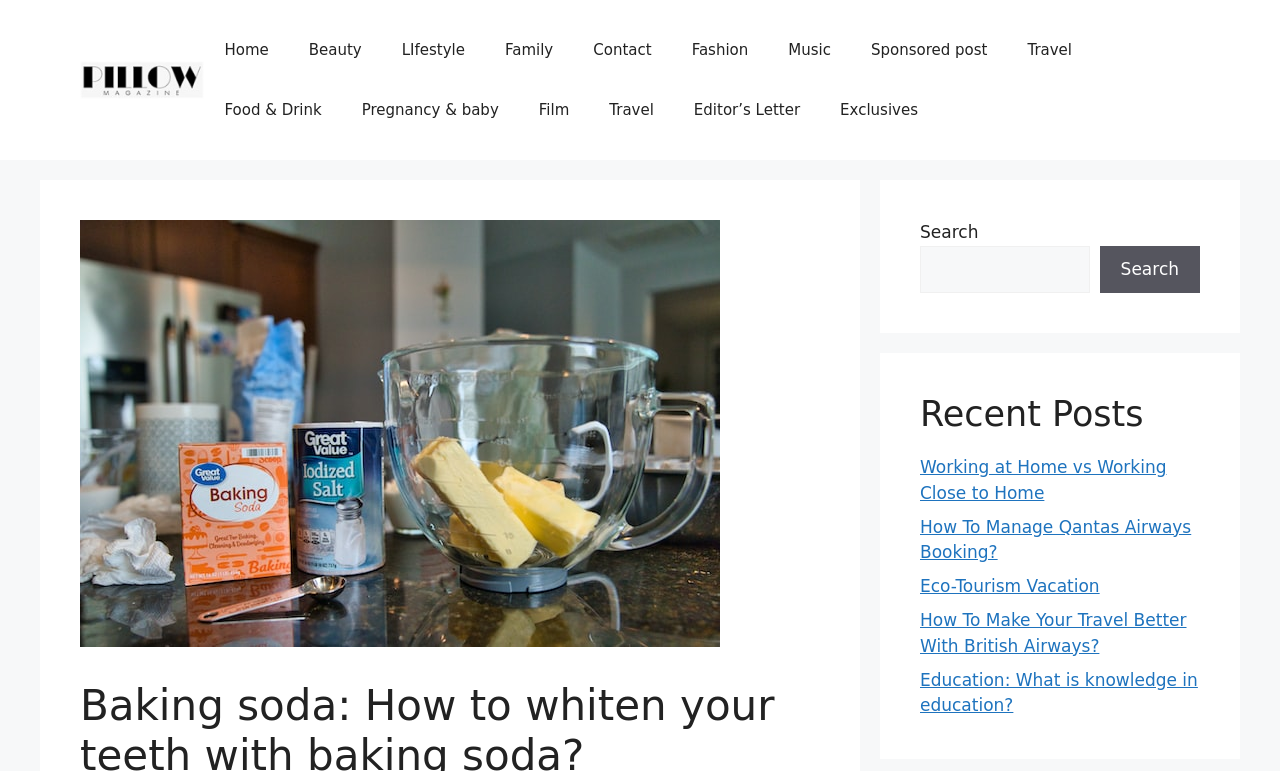Can you find the bounding box coordinates for the UI element given this description: "Travel"? Provide the coordinates as four float numbers between 0 and 1: [left, top, right, bottom].

[0.46, 0.104, 0.526, 0.182]